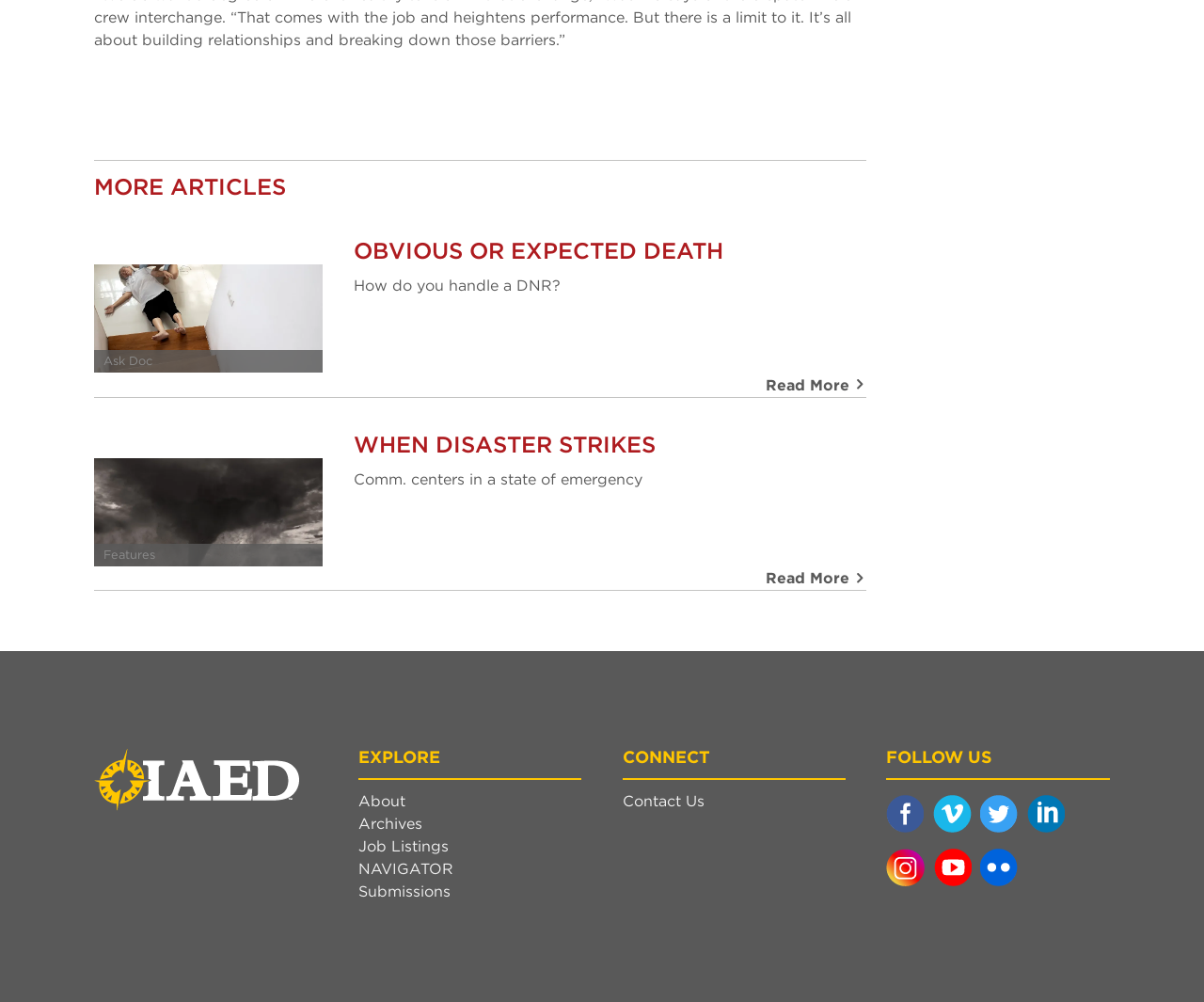Please identify the bounding box coordinates of the element that needs to be clicked to perform the following instruction: "Click on 'Obvious Or Expected Death' article".

[0.078, 0.264, 0.268, 0.372]